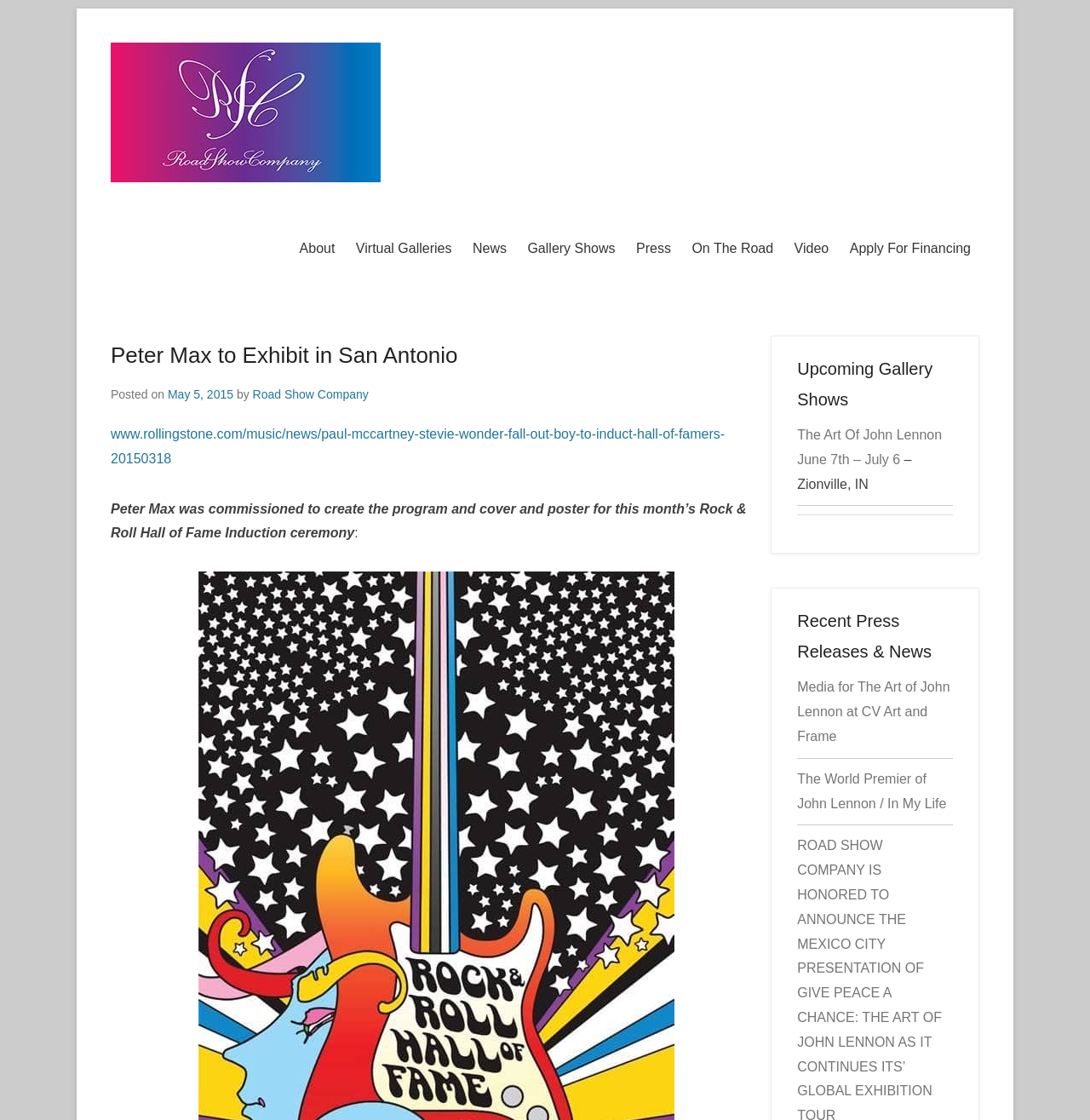Determine the bounding box coordinates for the area that needs to be clicked to fulfill this task: "Check the 'Upcoming Gallery Shows'". The coordinates must be given as four float numbers between 0 and 1, i.e., [left, top, right, bottom].

[0.731, 0.316, 0.874, 0.37]